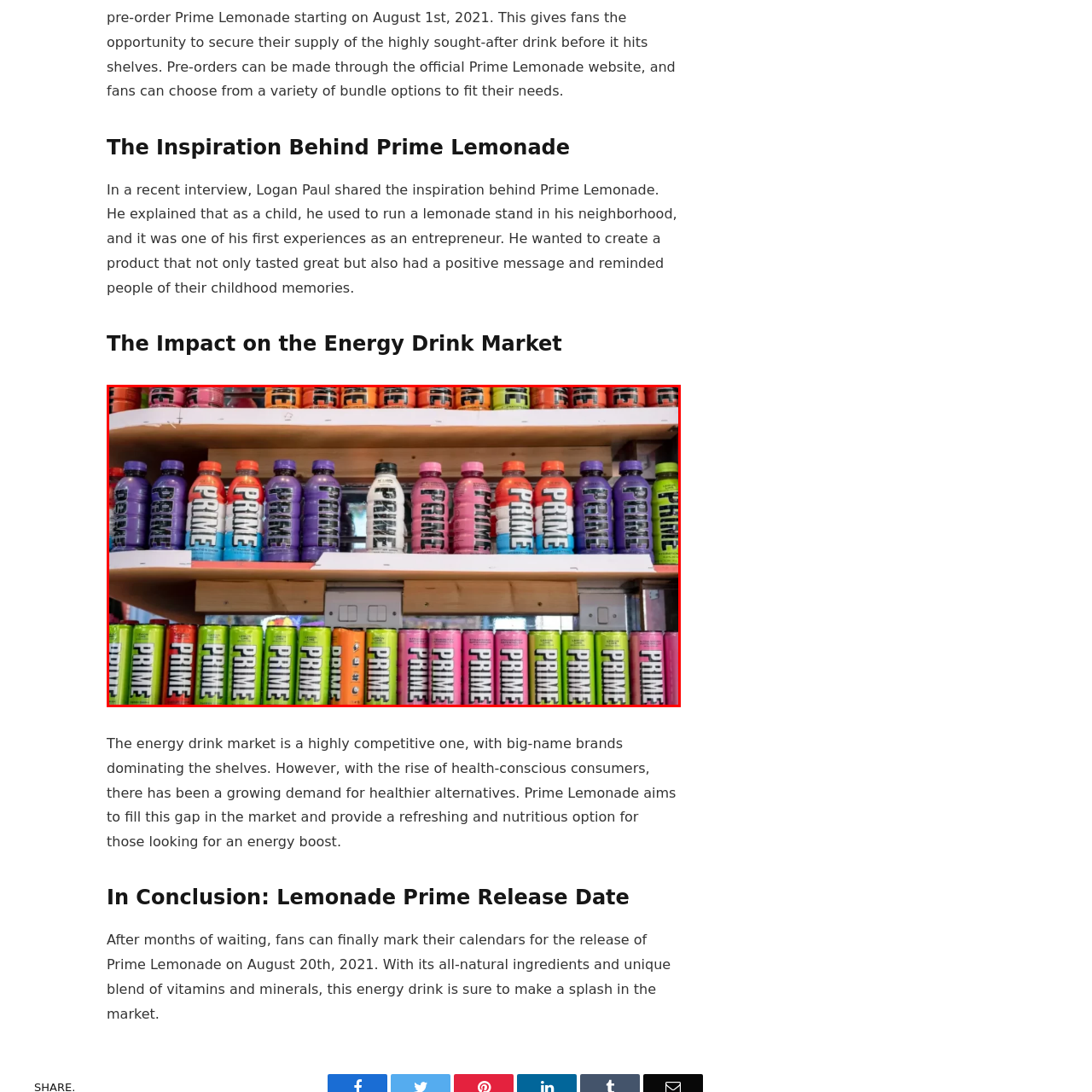Describe fully the image that is contained within the red bounding box.

The image showcases a colorful display of various Prime Energy Drink bottles lining a well-organized shelf. Prominent in the arrangement are vibrant bottles adorned with striking labels that feature the word "PRIME" in bold, eye-catching fonts. The shelf is filled with a mix of different flavors and packaging styles; on the upper section, you can see an assortment of plastic bottles in hues of purple, pink, and orange, highlighting the brand's appeal to a youthful, energetic demographic. Below them, rows of cans in vivid colors like green, orange, and blue signify the brand's diverse product offerings and commitment to providing healthier, refreshing options in a competitive energy drink market. This colorful display not only emphasizes the brand's lively identity but also echoes Logan Paul's vision of a product that combines great taste with nostalgic childhood memories, as he originally drew inspiration from his experience running a lemonade stand.